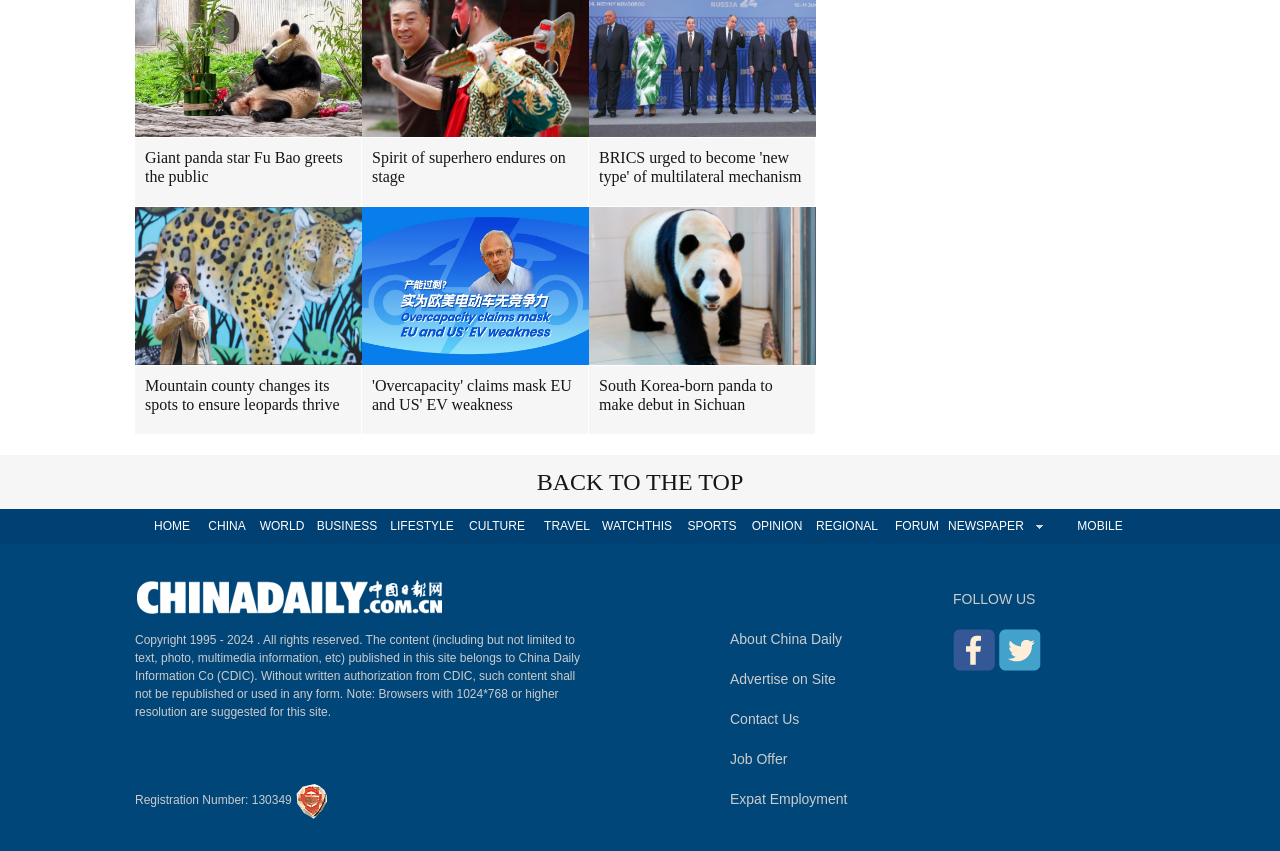What is the purpose of the 'BACK TO THE TOP' link?
Please respond to the question thoroughly and include all relevant details.

I inferred the purpose of the 'BACK TO THE TOP' link by its position at the bottom of the page and its text content, which suggests that it is a navigation link to scroll back to the top of the webpage.